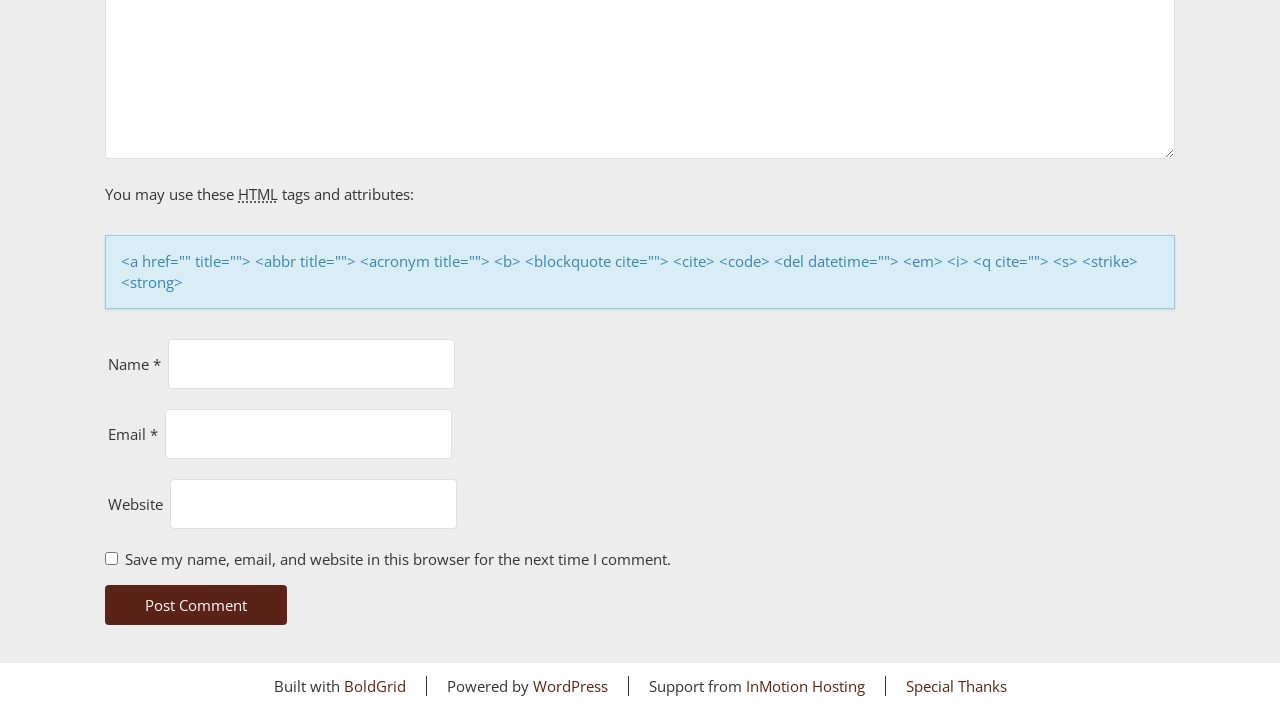How many textboxes are there?
Refer to the screenshot and respond with a concise word or phrase.

3